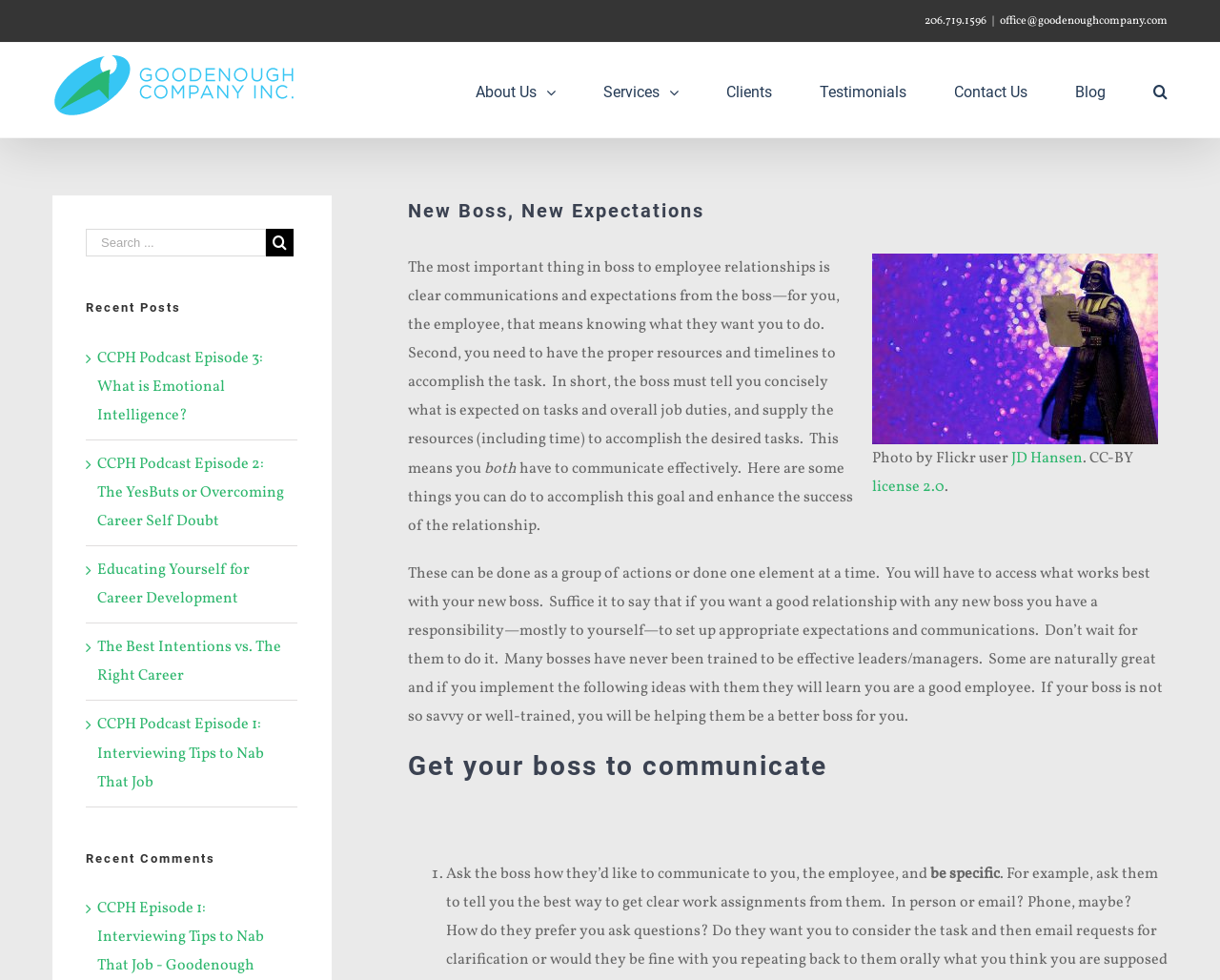Highlight the bounding box coordinates of the element that should be clicked to carry out the following instruction: "Search for something". The coordinates must be given as four float numbers ranging from 0 to 1, i.e., [left, top, right, bottom].

[0.07, 0.234, 0.244, 0.262]